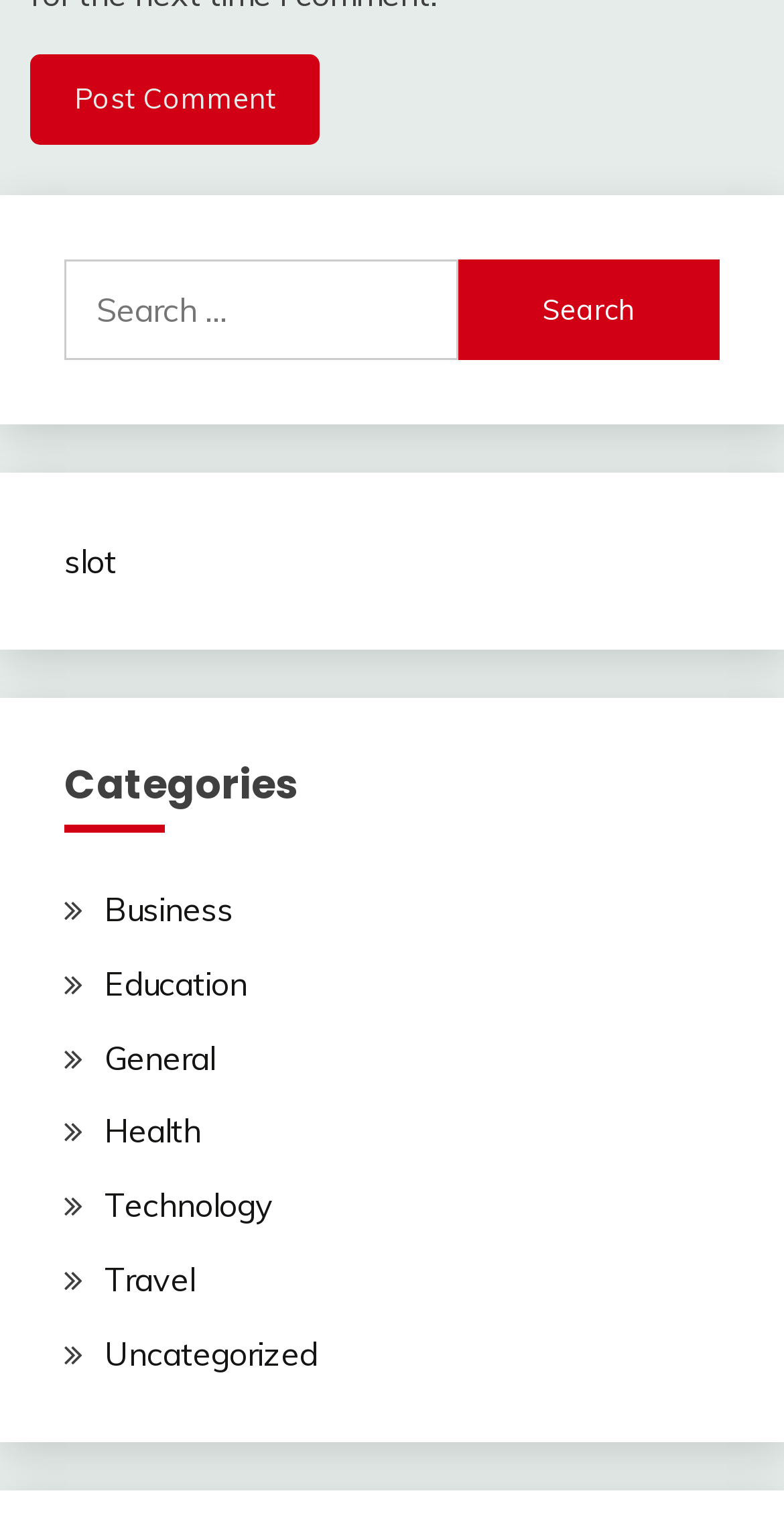How many categories are listed?
Based on the image, provide your answer in one word or phrase.

7